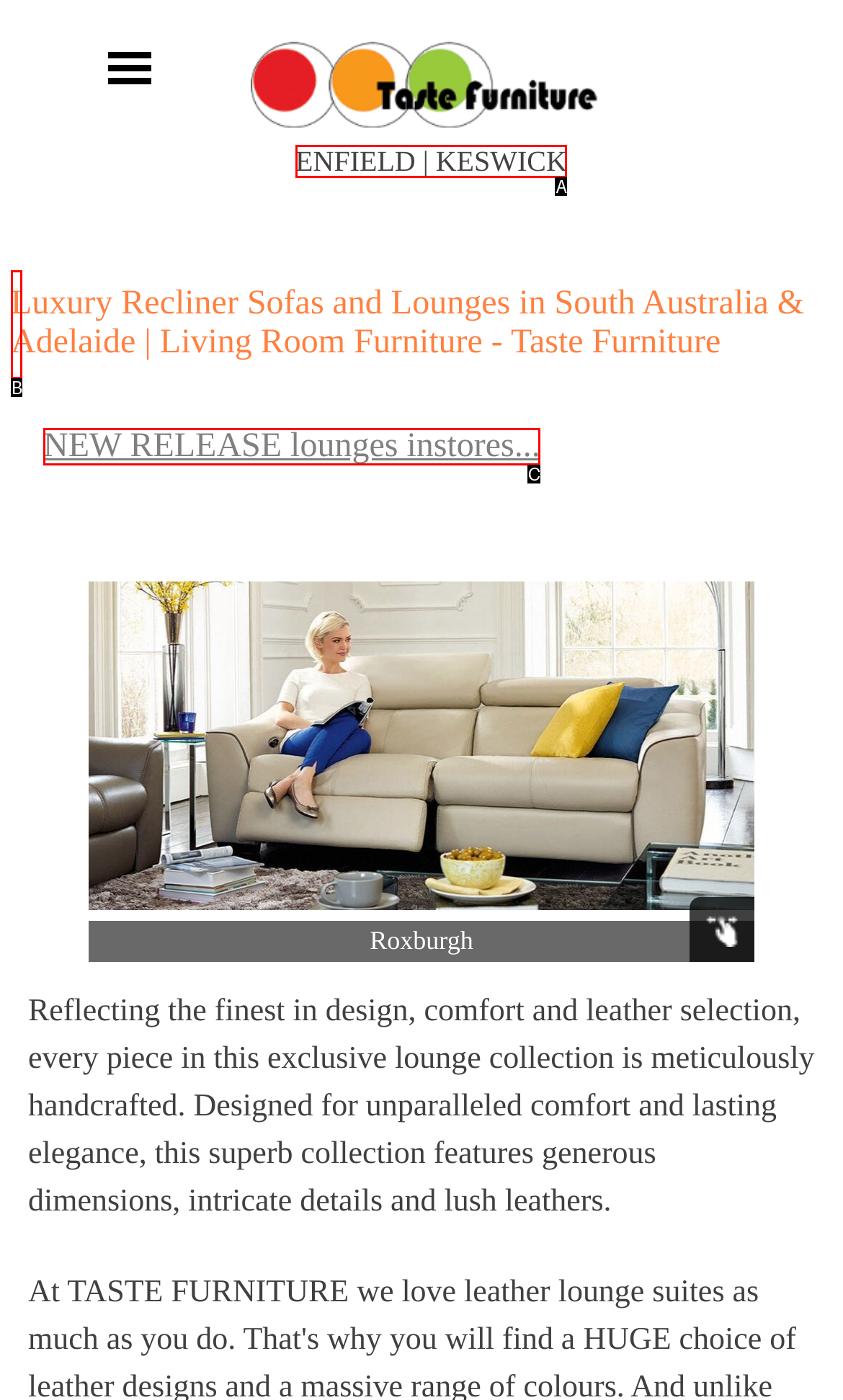Determine which option fits the element description: Pinterest
Answer with the option’s letter directly.

None